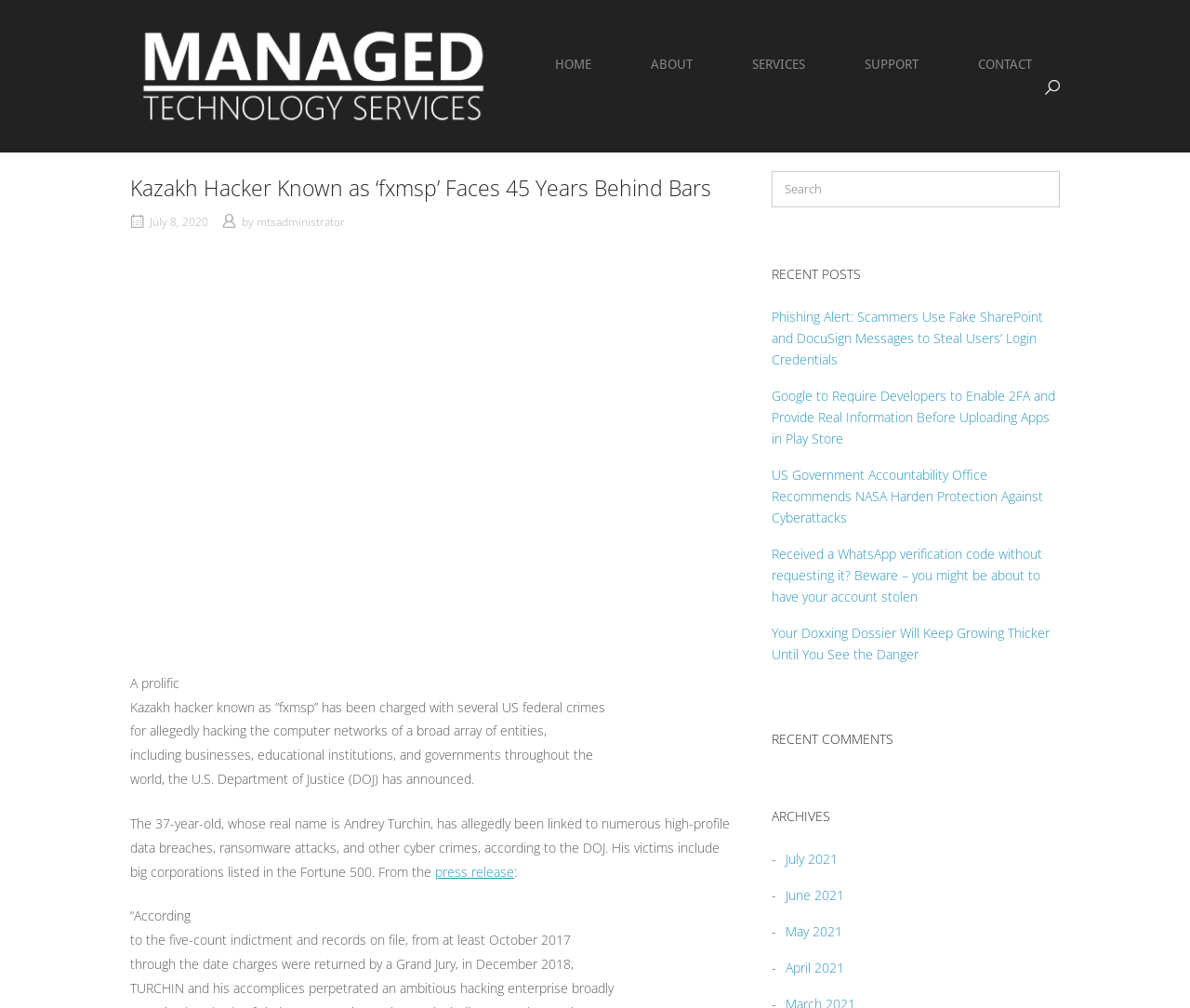How many years is the Kazakh hacker facing behind bars?
Based on the screenshot, provide your answer in one word or phrase.

45 years